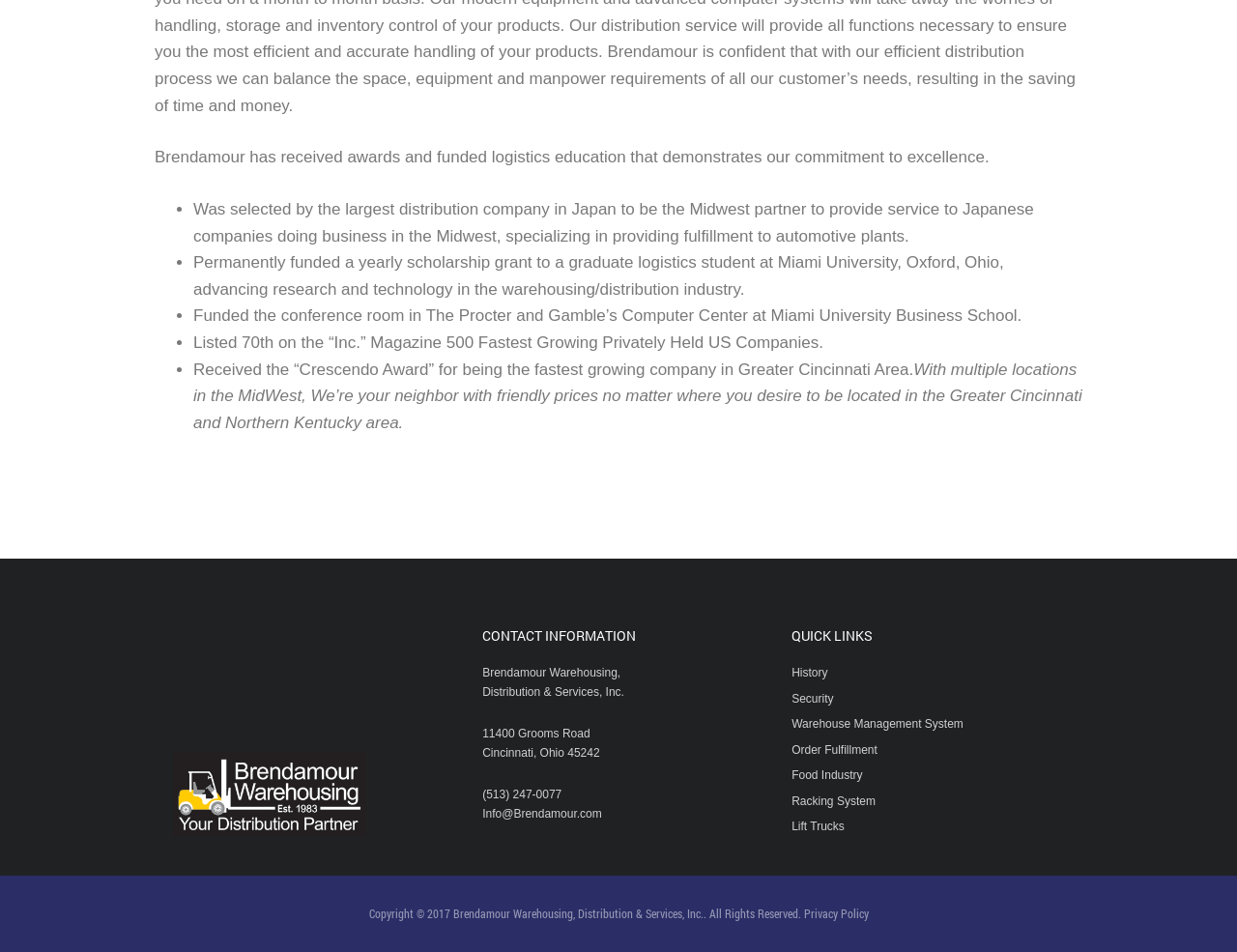Identify the bounding box of the UI element described as follows: "Warehouse Management System". Provide the coordinates as four float numbers in the range of 0 to 1 [left, top, right, bottom].

[0.64, 0.753, 0.779, 0.768]